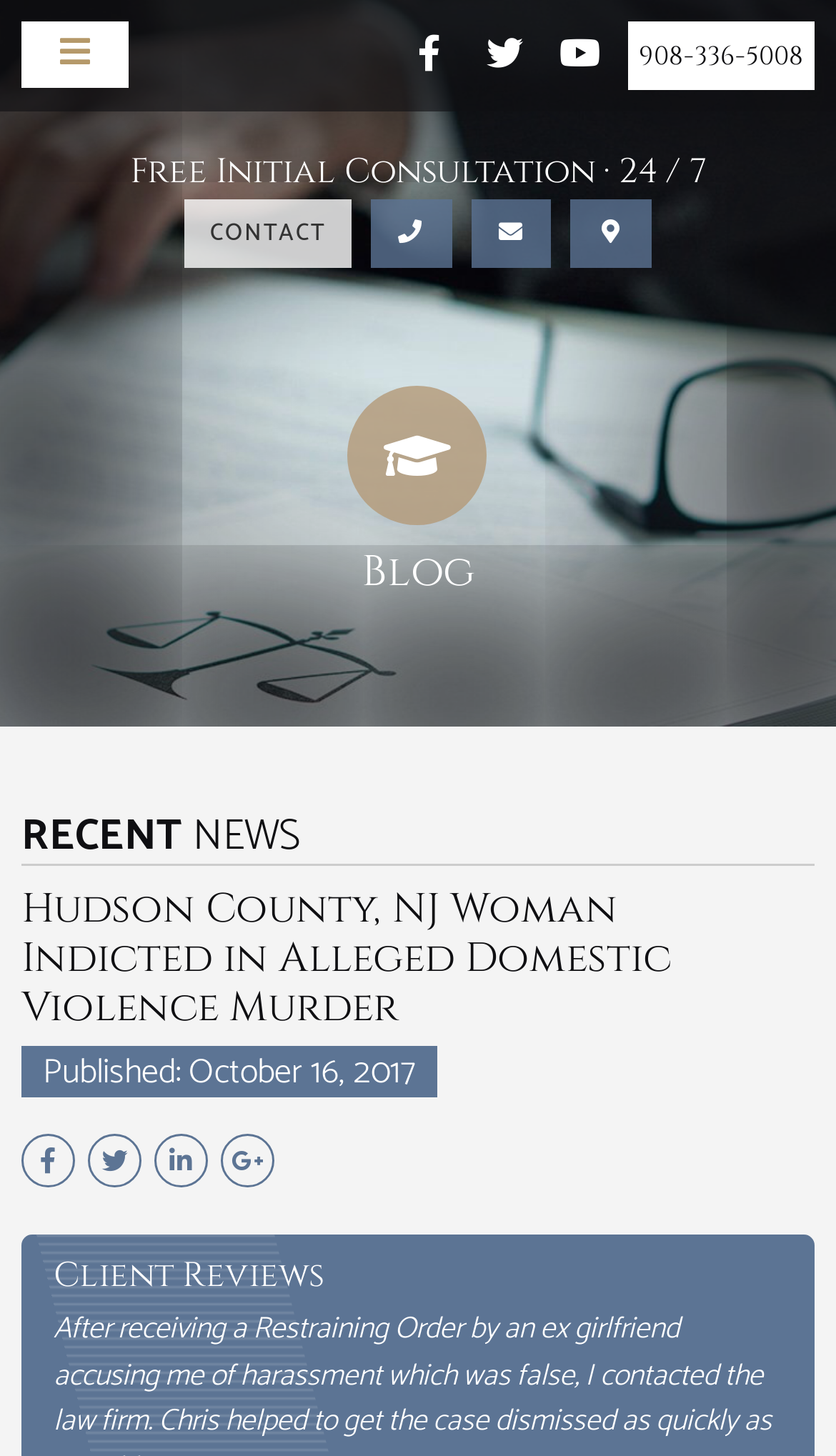Highlight the bounding box of the UI element that corresponds to this description: "title="Share article on Google+"".

[0.264, 0.779, 0.328, 0.816]